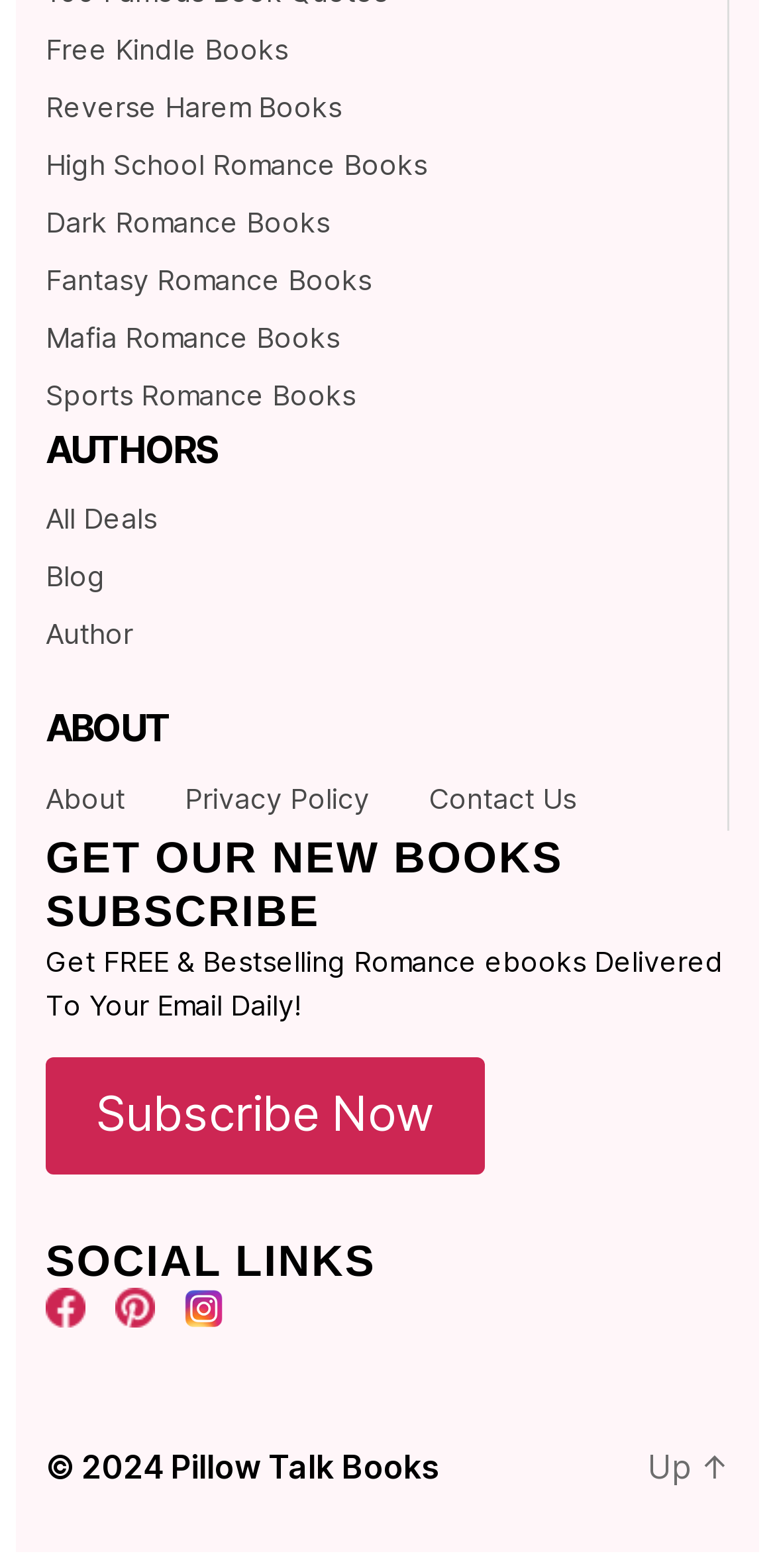Using the format (top-left x, top-left y, bottom-right x, bottom-right y), provide the bounding box coordinates for the described UI element. All values should be floating point numbers between 0 and 1: About

[0.059, 0.498, 0.162, 0.519]